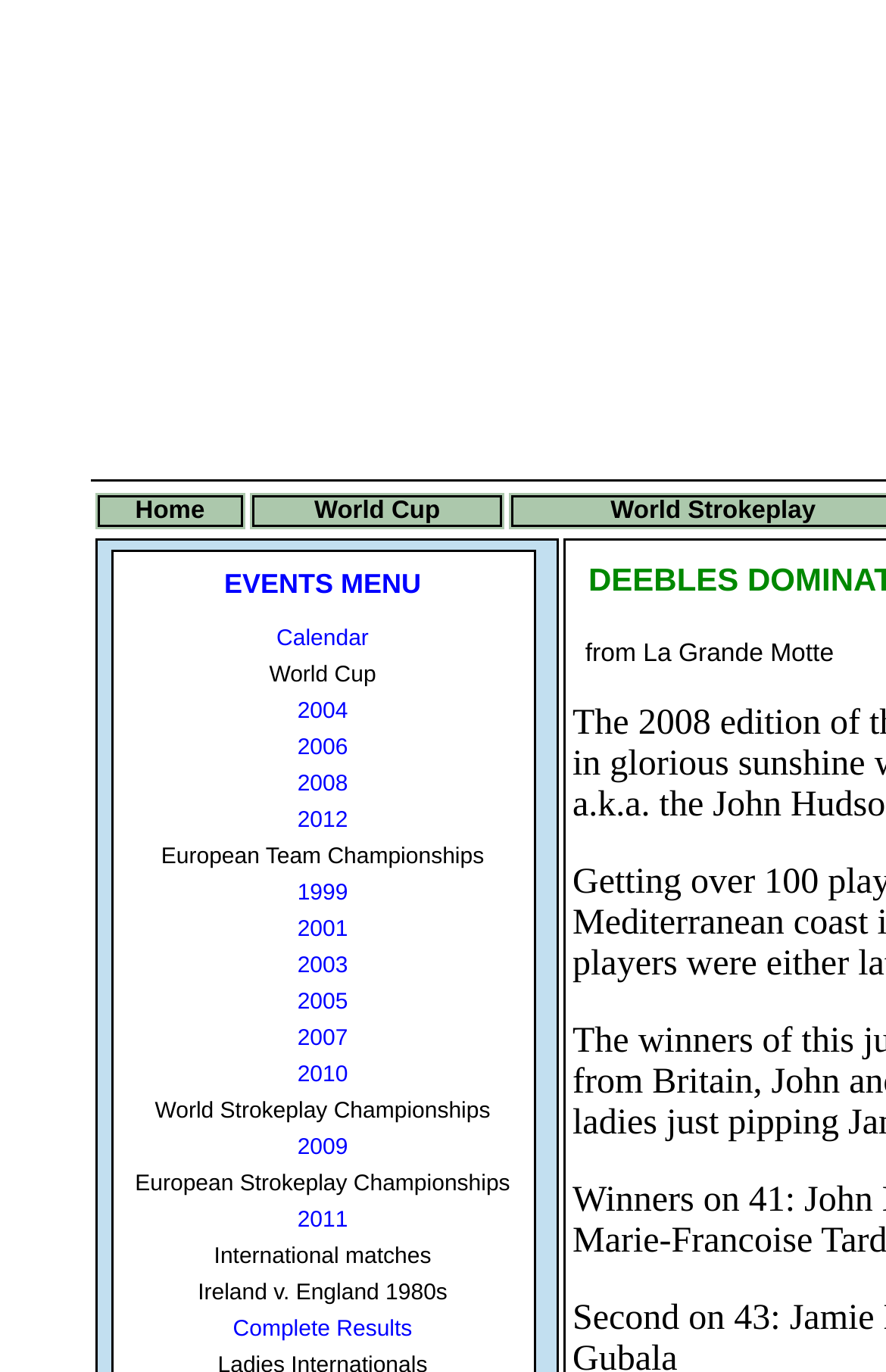Answer the question below using just one word or a short phrase: 
What is the bounding box coordinate of the 'Complete Results' link?

[0.263, 0.96, 0.465, 0.978]